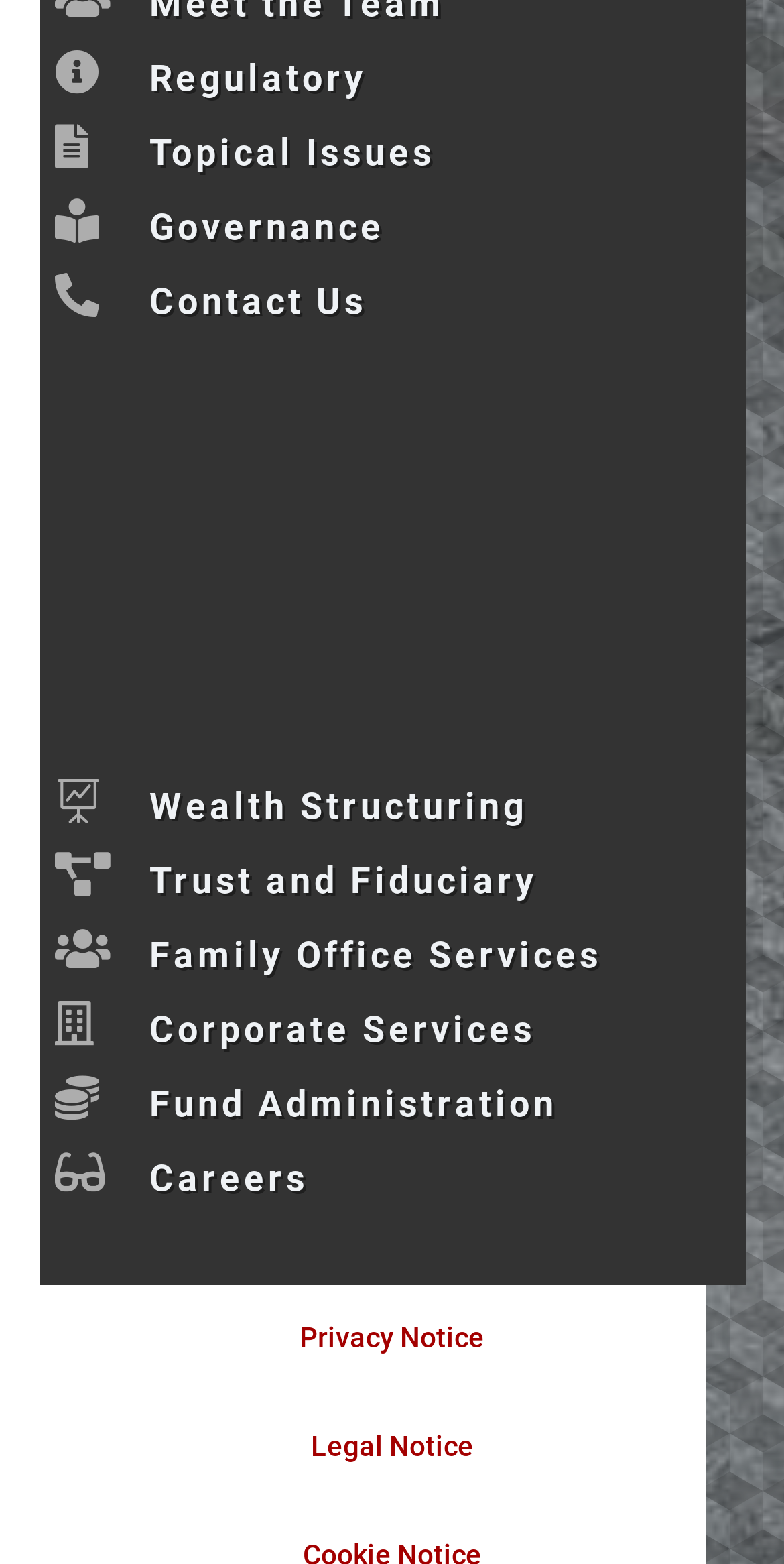Locate the bounding box of the UI element with the following description: "Family Office Services".

[0.191, 0.597, 0.767, 0.624]